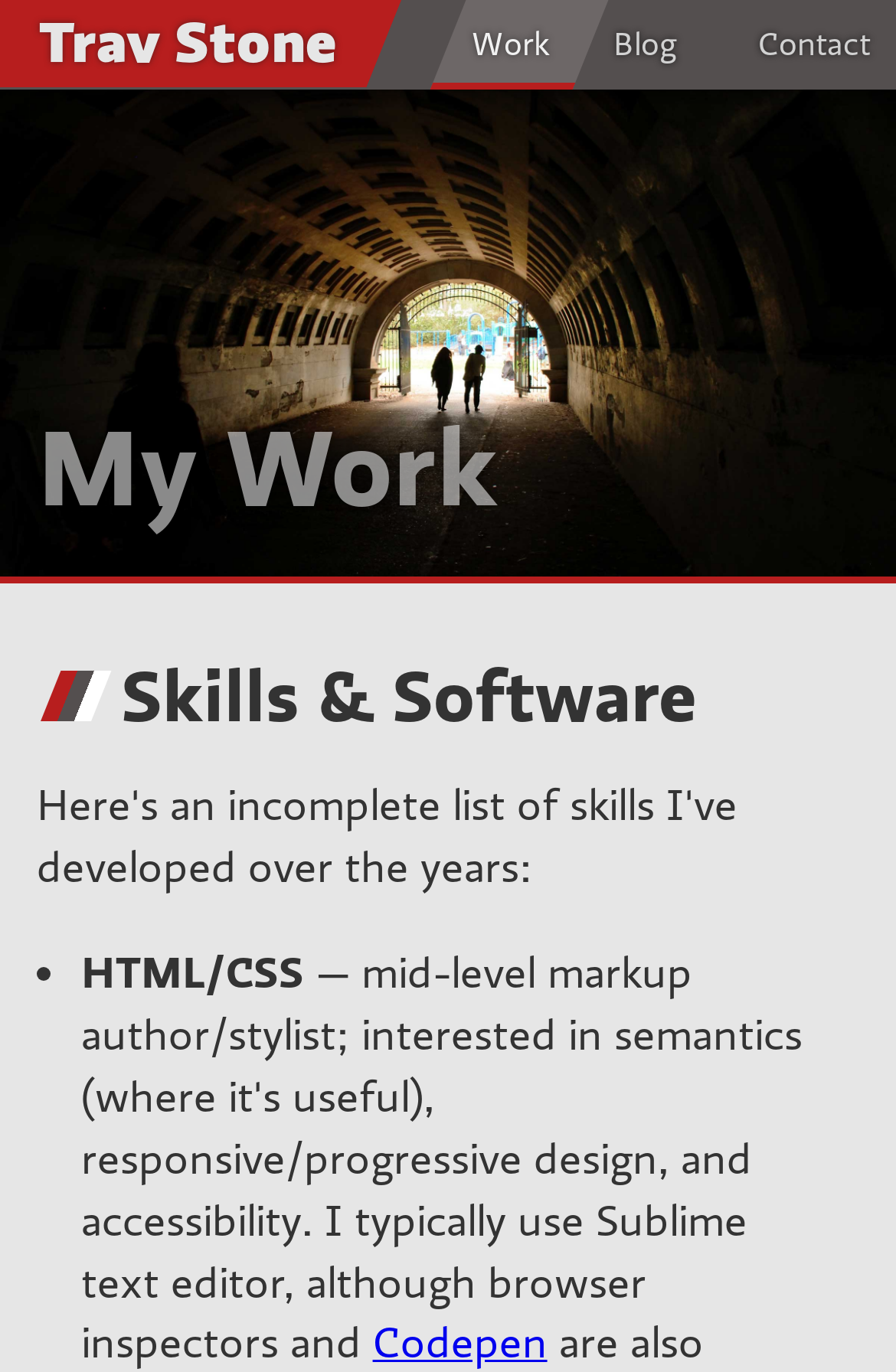Respond with a single word or short phrase to the following question: 
What is the second menu item on the top navigation bar?

Blog